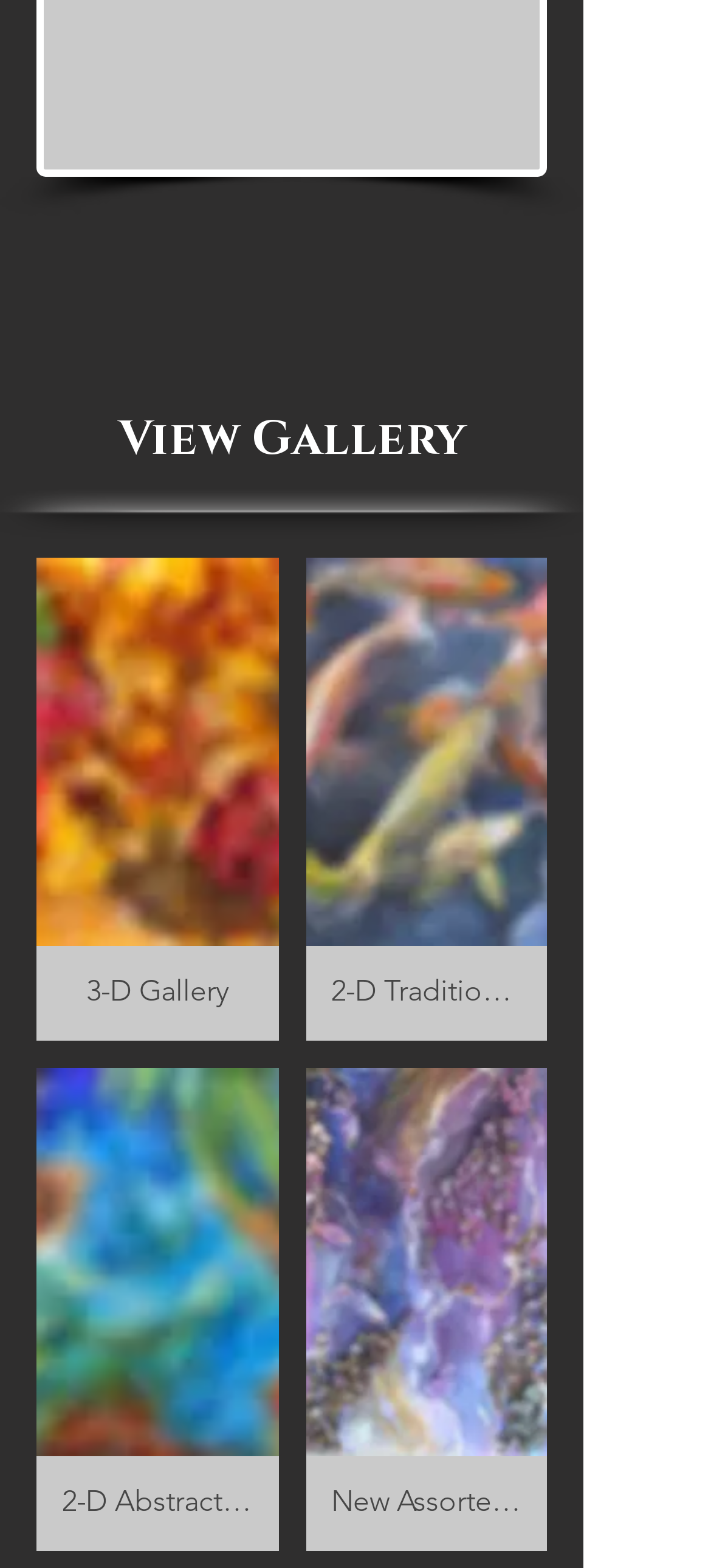Are the gallery links organized in a specific order?
Using the image, give a concise answer in the form of a single word or short phrase.

Yes